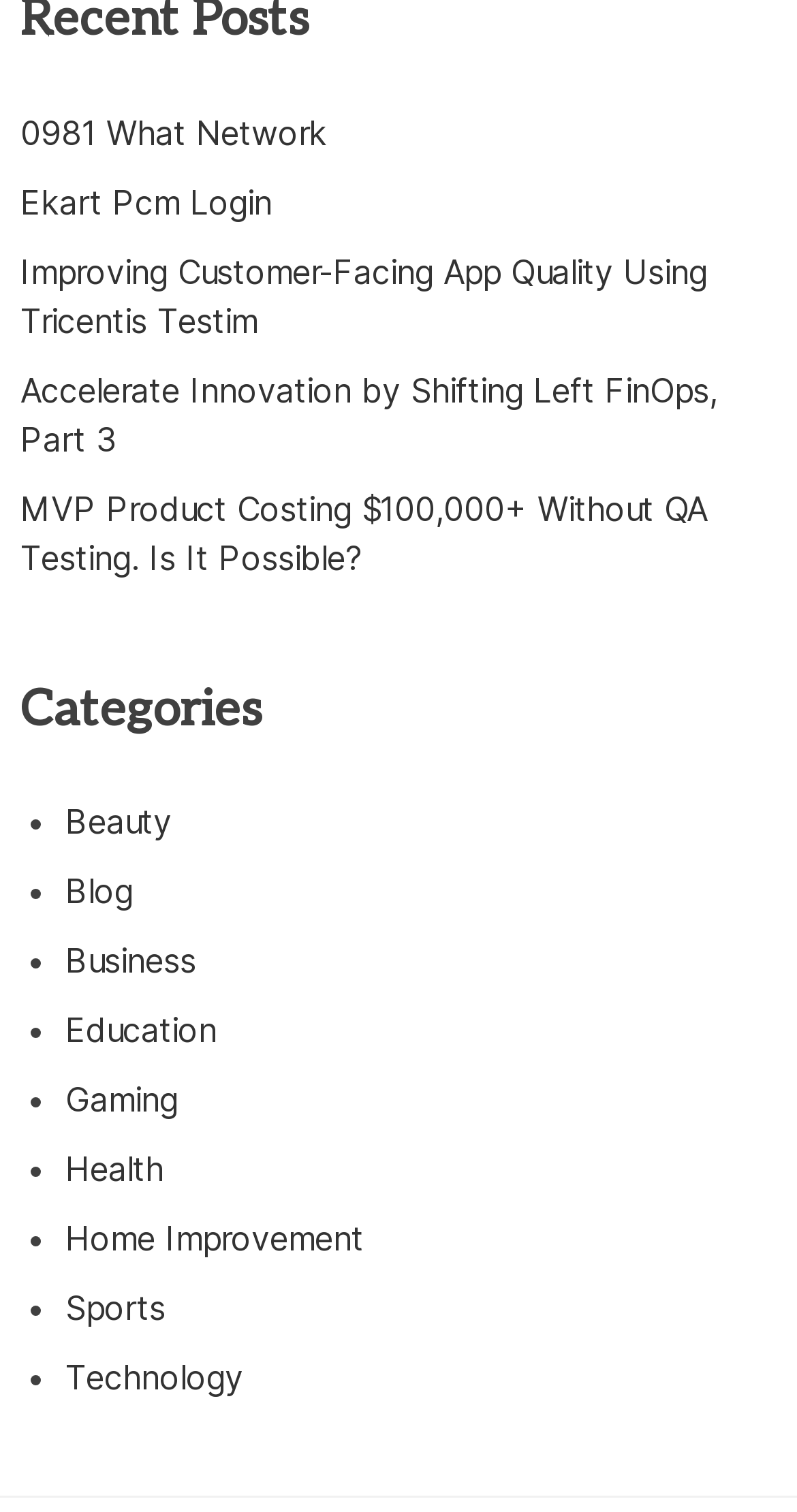Determine the bounding box for the HTML element described here: "Blog". The coordinates should be given as [left, top, right, bottom] with each number being a float between 0 and 1.

[0.082, 0.567, 0.871, 0.613]